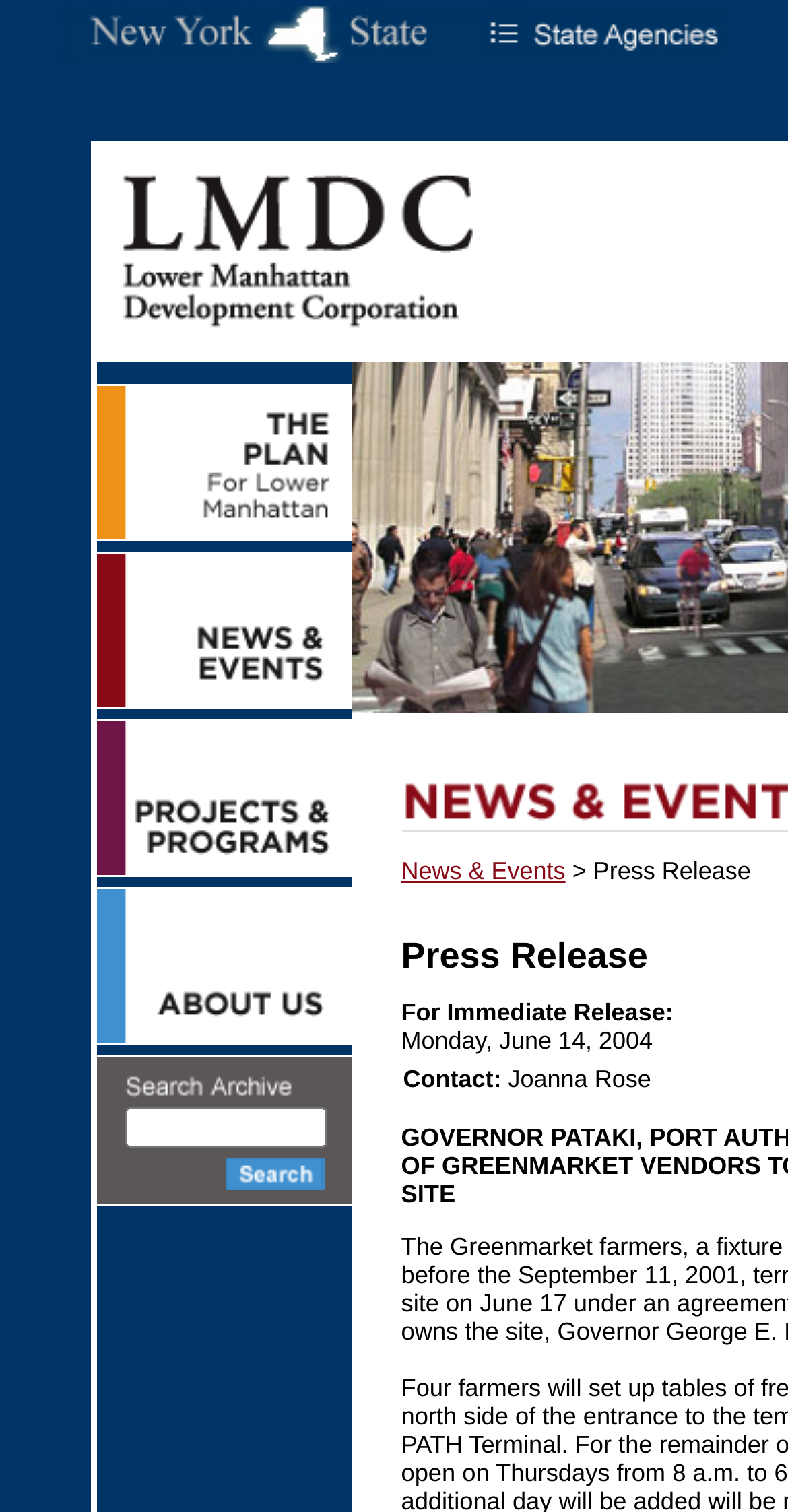Determine the bounding box coordinates for the area that needs to be clicked to fulfill this task: "click the Go button". The coordinates must be given as four float numbers between 0 and 1, i.e., [left, top, right, bottom].

[0.286, 0.77, 0.412, 0.792]